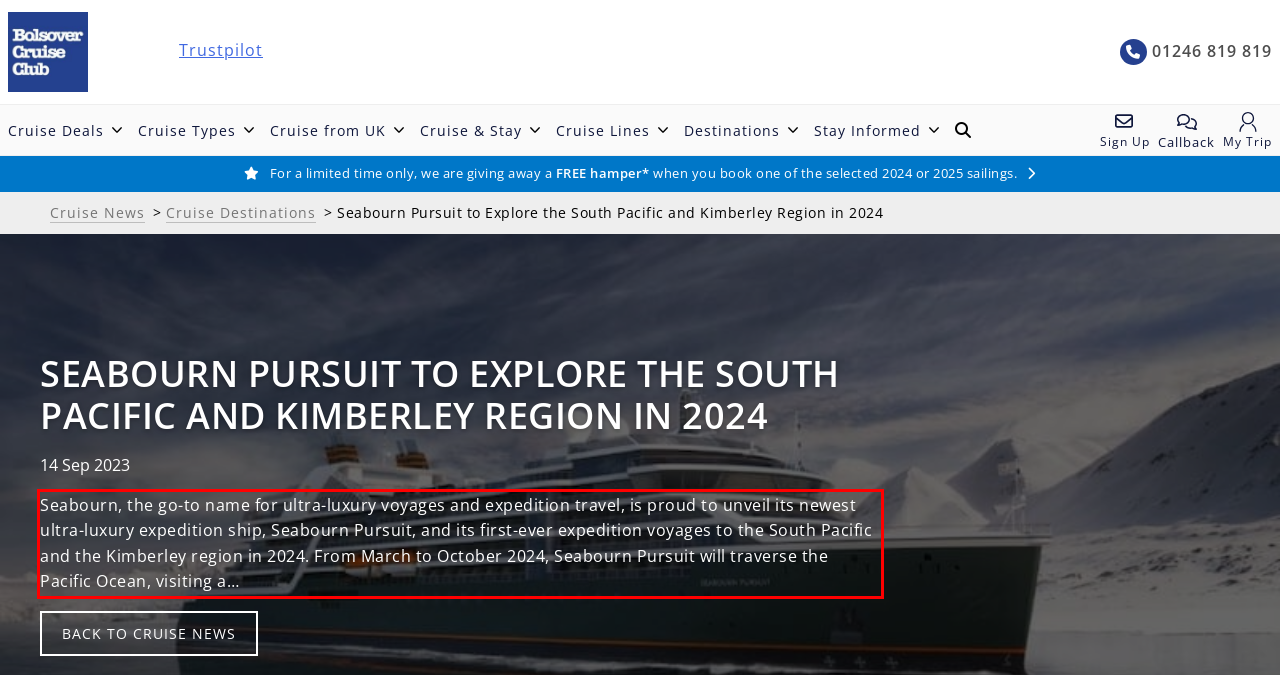You have a screenshot of a webpage where a UI element is enclosed in a red rectangle. Perform OCR to capture the text inside this red rectangle.

Seabourn, the go-to name for ultra-luxury voyages and expedition travel, is proud to unveil its newest ultra-luxury expedition ship, Seabourn Pursuit, and its first-ever expedition voyages to the South Pacific and the Kimberley region in 2024. From March to October 2024, Seabourn Pursuit will traverse the Pacific Ocean, visiting a…